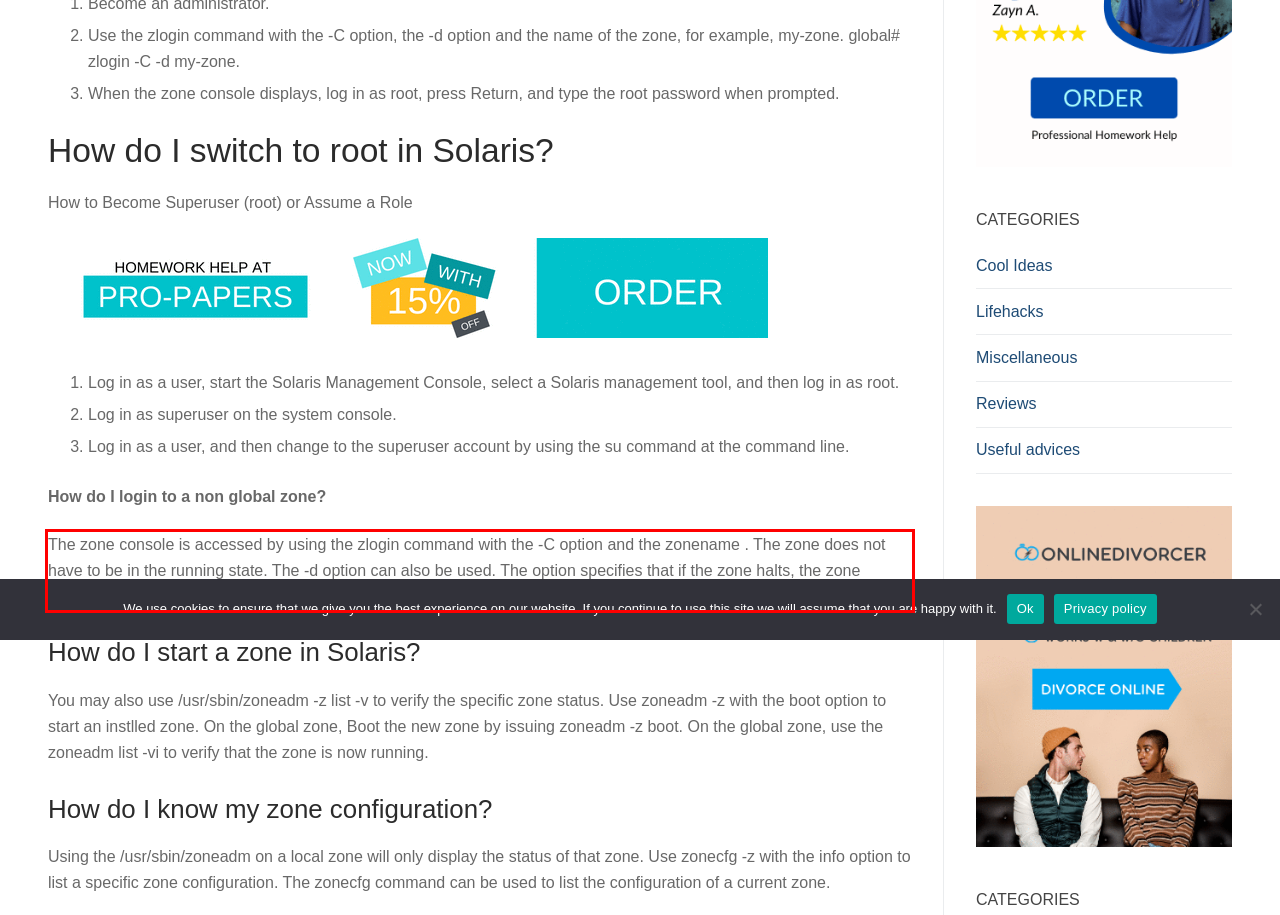Using the provided screenshot, read and generate the text content within the red-bordered area.

The zone console is accessed by using the zlogin command with the -C option and the zonename . The zone does not have to be in the running state. The -d option can also be used. The option specifies that if the zone halts, the zone disconnects from the console.